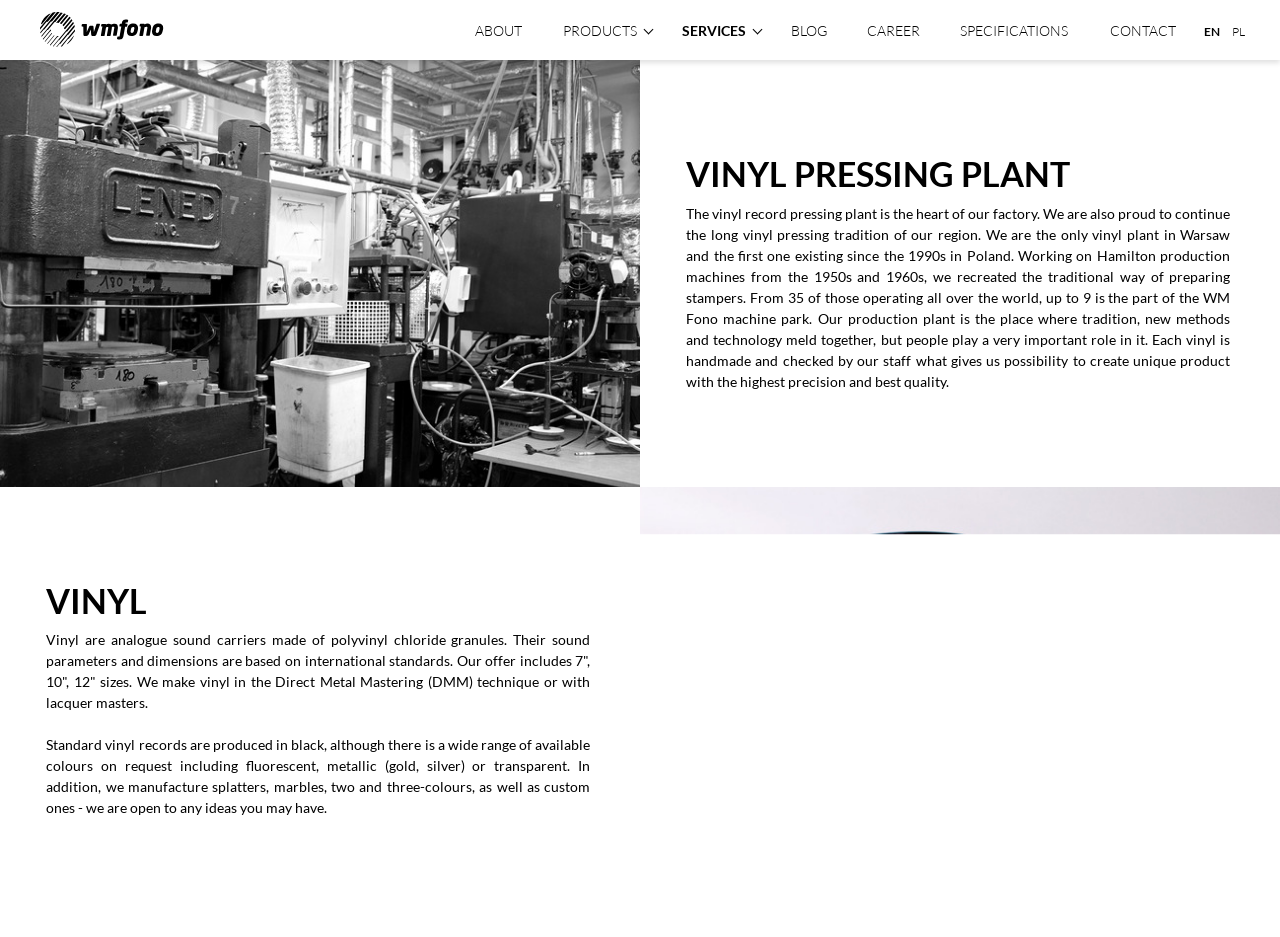What is the size range of vinyl records offered?
Based on the visual, give a brief answer using one word or a short phrase.

7", 10", 12"